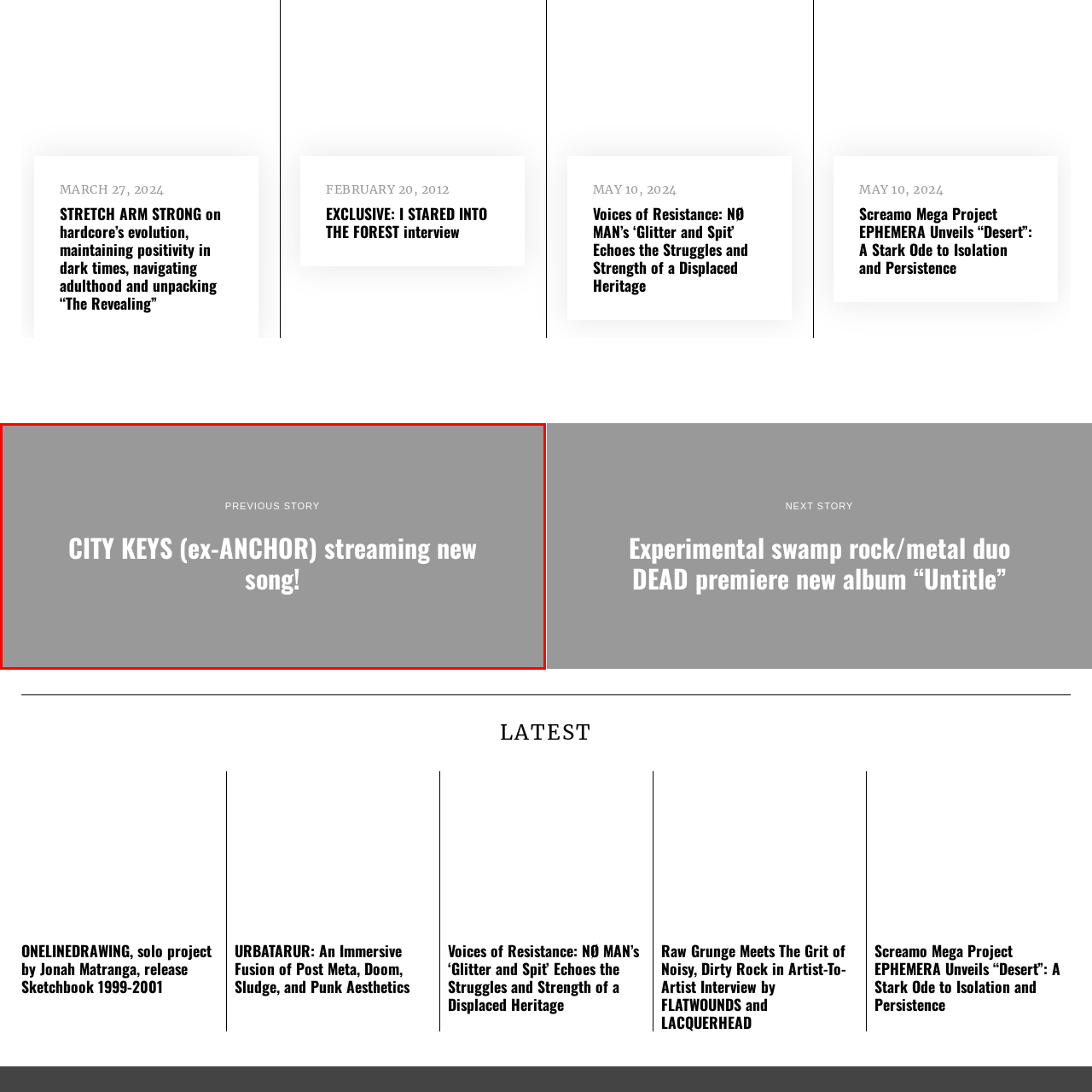Observe the image confined by the red frame and answer the question with a single word or phrase:
What is written above the title?

PREVIOUS STORY